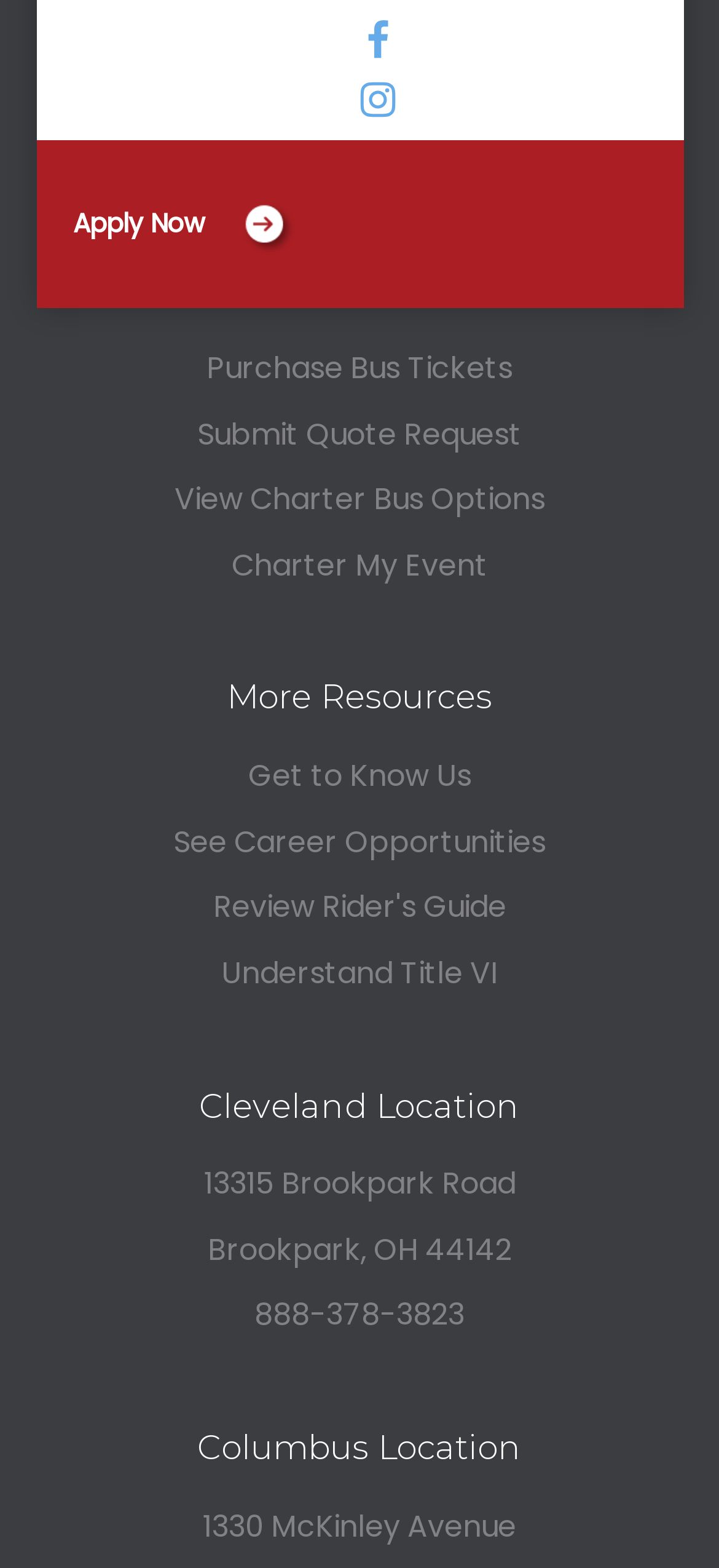Find the bounding box coordinates of the clickable area that will achieve the following instruction: "Visit Facebook page".

[0.497, 0.013, 0.554, 0.039]